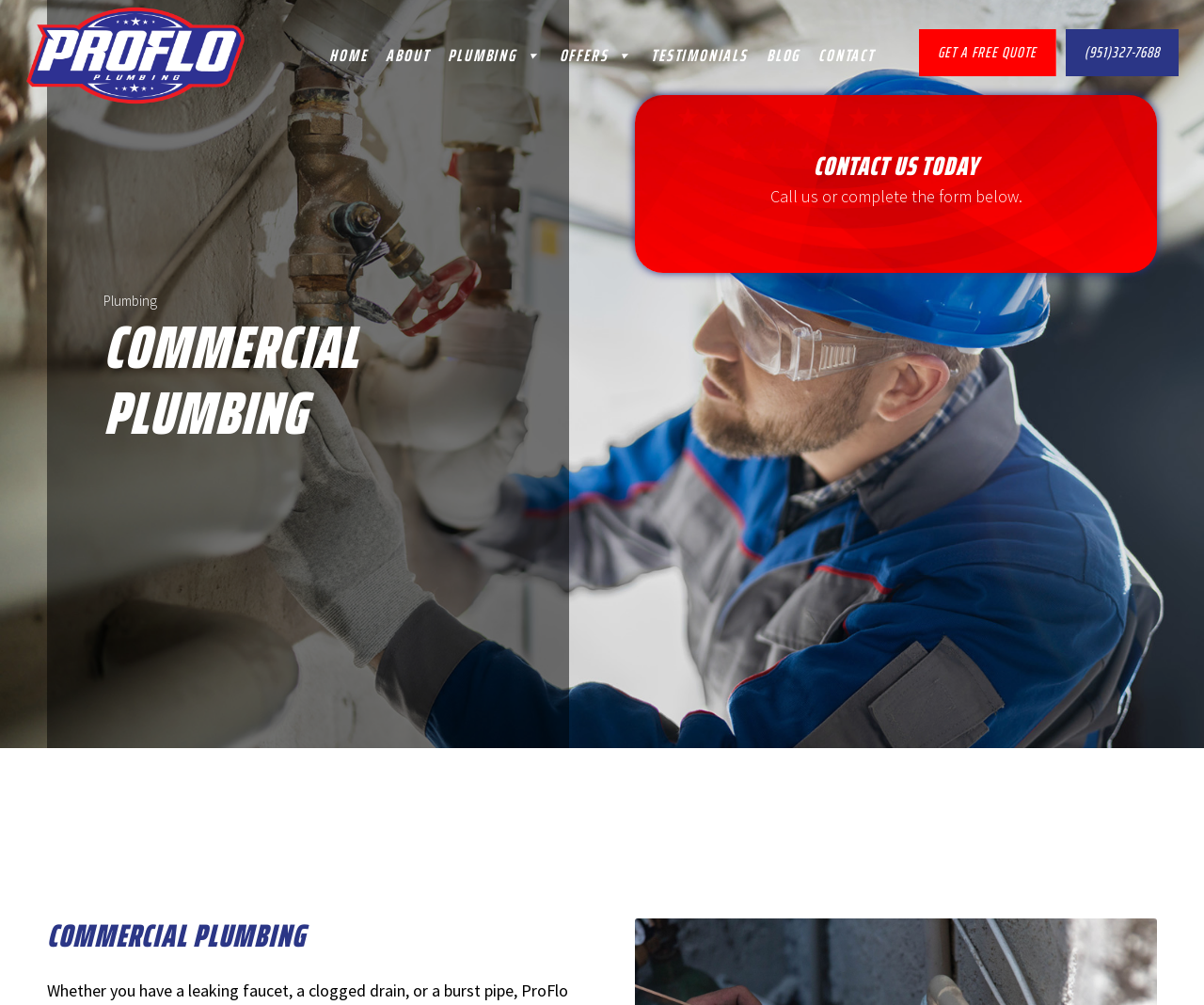Summarize the webpage with intricate details.

The webpage is about ProFlo Plumbers, a commercial plumbing service provider. At the top left corner, there is a logo of ProFlo Plumbers, an image with the company name. Next to the logo, there are several links to navigate to different sections of the website, including HOME, ABOUT, PLUMBING, OFFERS, TESTIMONIALS, BLOG, and CONTACT.

On the top right corner, there is a vertical menu with two menu items: GET A FREE QUOTE and a phone number, (951)327-7688. Below the navigation links, there is a main section that takes up most of the page. In this section, there are two headings: COMMERCIAL PLUMBING and CONTACT US TODAY. The first heading is located at the top of the main section, and the second heading is located near the middle of the page.

Below the first heading, there is a static text "Plumbing". Below the second heading, there is a static text "Call us or complete the form below." There is also another heading "COMMERCIAL PLUMBING" at the bottom of the page. Overall, the webpage has a simple and clean layout, with clear headings and concise text, providing information about ProFlo Plumbers' commercial plumbing services.